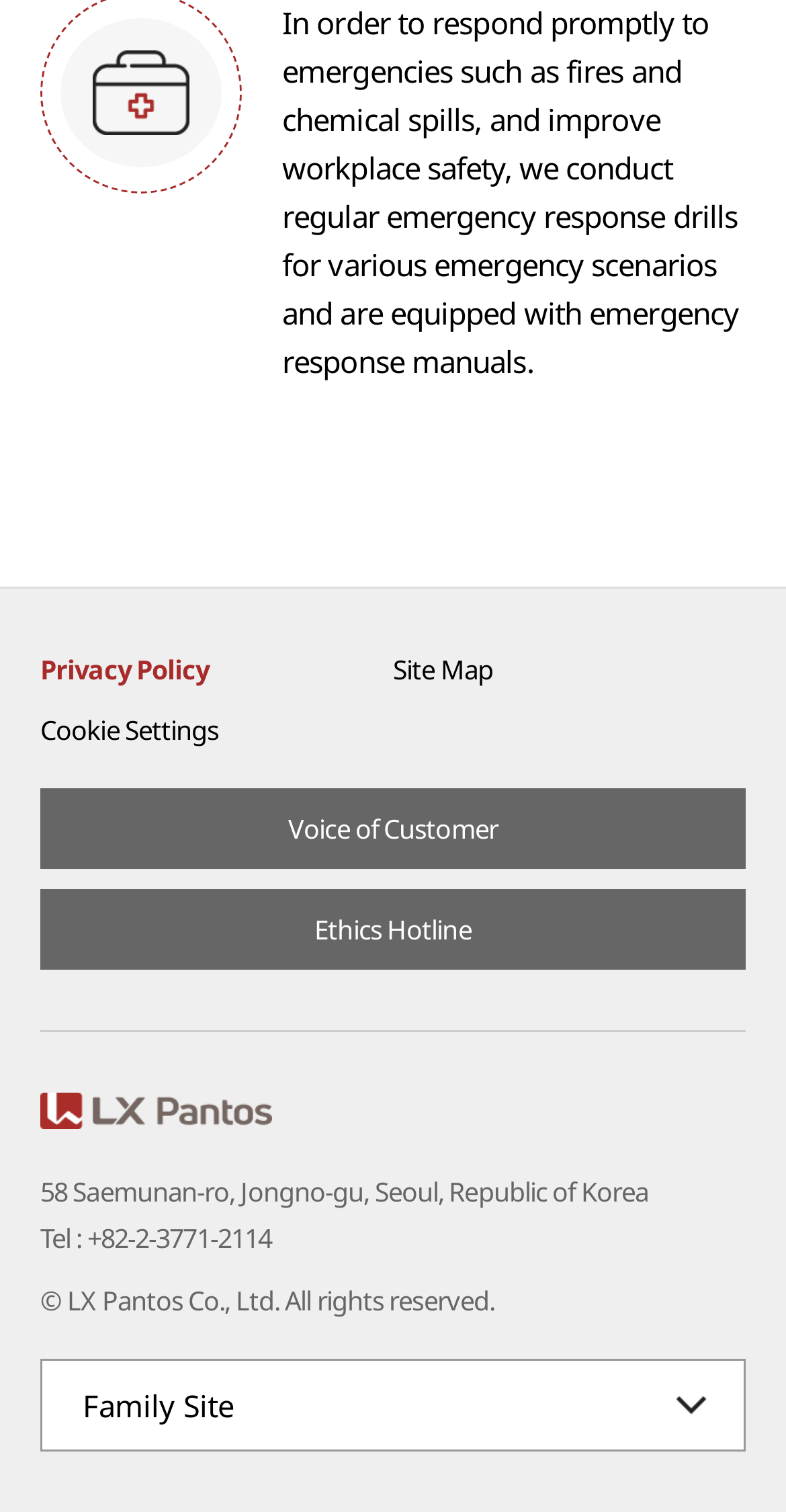Refer to the screenshot and answer the following question in detail:
What is the purpose of the emergency response drills?

The static text at the top of the webpage explains that the company conducts regular emergency response drills to respond promptly to emergencies and improve workplace safety. This indicates that the purpose of the drills is to improve workplace safety.